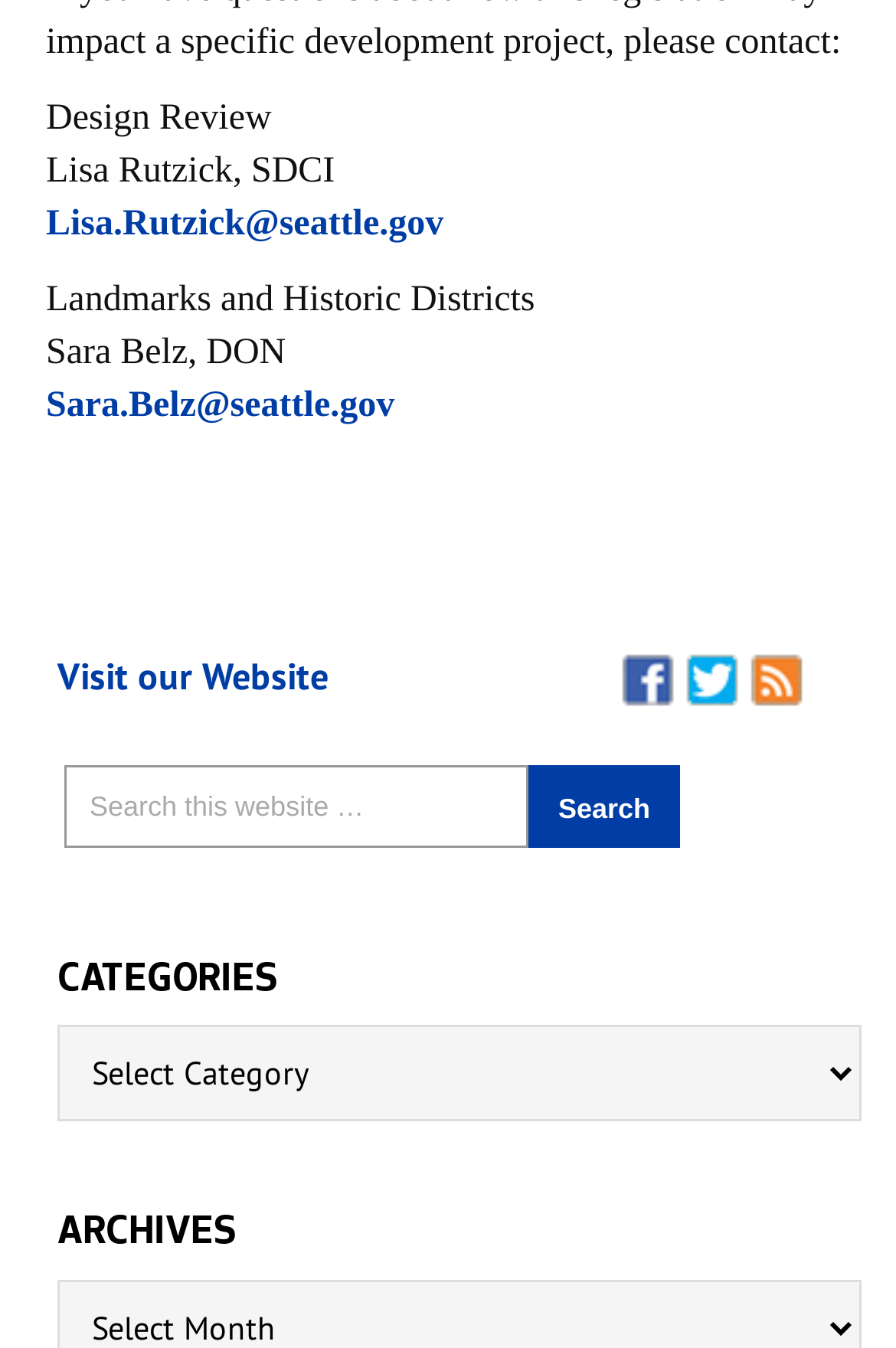Identify the bounding box coordinates of the section to be clicked to complete the task described by the following instruction: "Visit our Website". The coordinates should be four float numbers between 0 and 1, formatted as [left, top, right, bottom].

[0.064, 0.484, 0.367, 0.518]